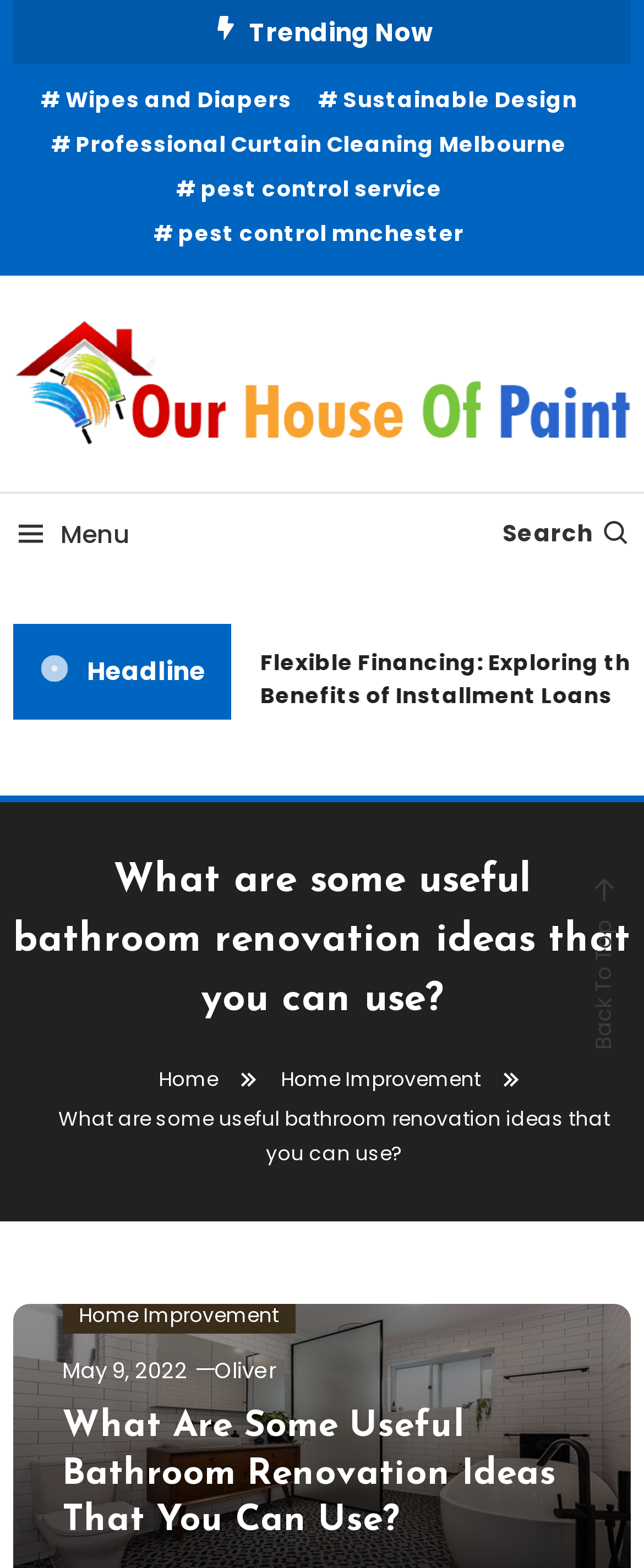Specify the bounding box coordinates of the element's area that should be clicked to execute the given instruction: "Read the 'Flexible Financing: Exploring the Benefits of Installment Loans' article". The coordinates should be four float numbers between 0 and 1, i.e., [left, top, right, bottom].

[0.322, 0.413, 0.963, 0.455]